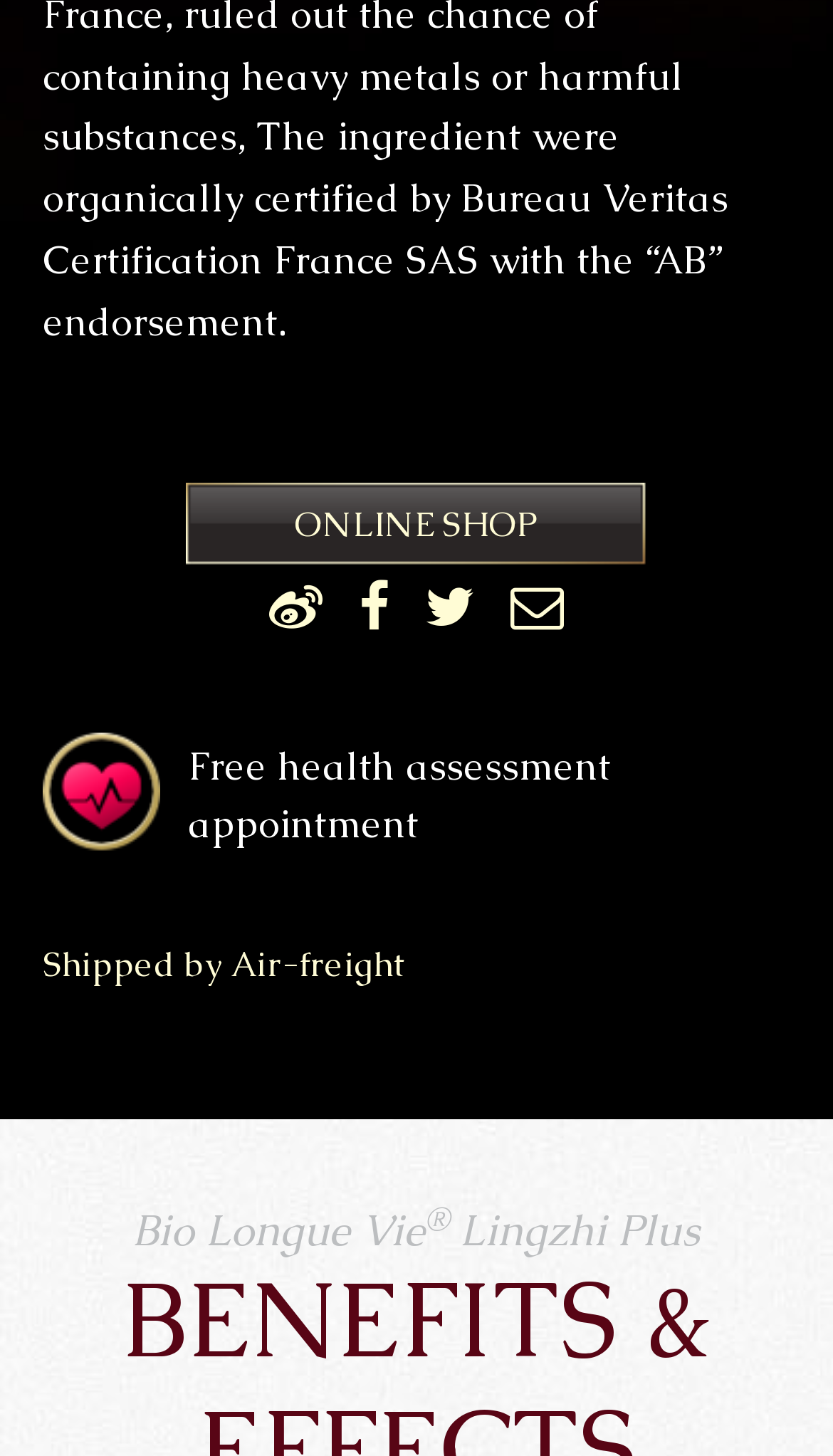Using the image as a reference, answer the following question in as much detail as possible:
What is the superscript text above 'Shipped by Air-freight'?

The superscript text has a bounding box coordinate of [0.51, 0.822, 0.538, 0.85] and its text is an empty string, indicating that it might be a symbol or a special character.